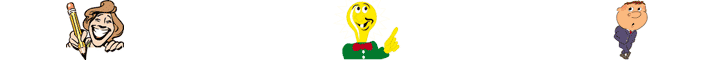Describe the image with as much detail as possible.

The image features three cartoon characters presented in a playful and vibrant design. On the left, a character with a jovial expression, wearing a brown hat and holding a pencil, appears to be joyfully engaged in storytelling or writing. The middle character, with a bright yellow head and a green outfit, enthusiastically raises a finger, suggesting he has a bright idea or is about to share something important. On the right, a slightly more serious-looking character in a dark suit and tie displays a neutral expression, which may imply he is observing the lively scene. This composition evokes a whimsical atmosphere, likely connecting to the theme of storytelling or children’s narratives, as suggested by the context of "Clever Elsie," a tale from Grimm's Fairy Tales.